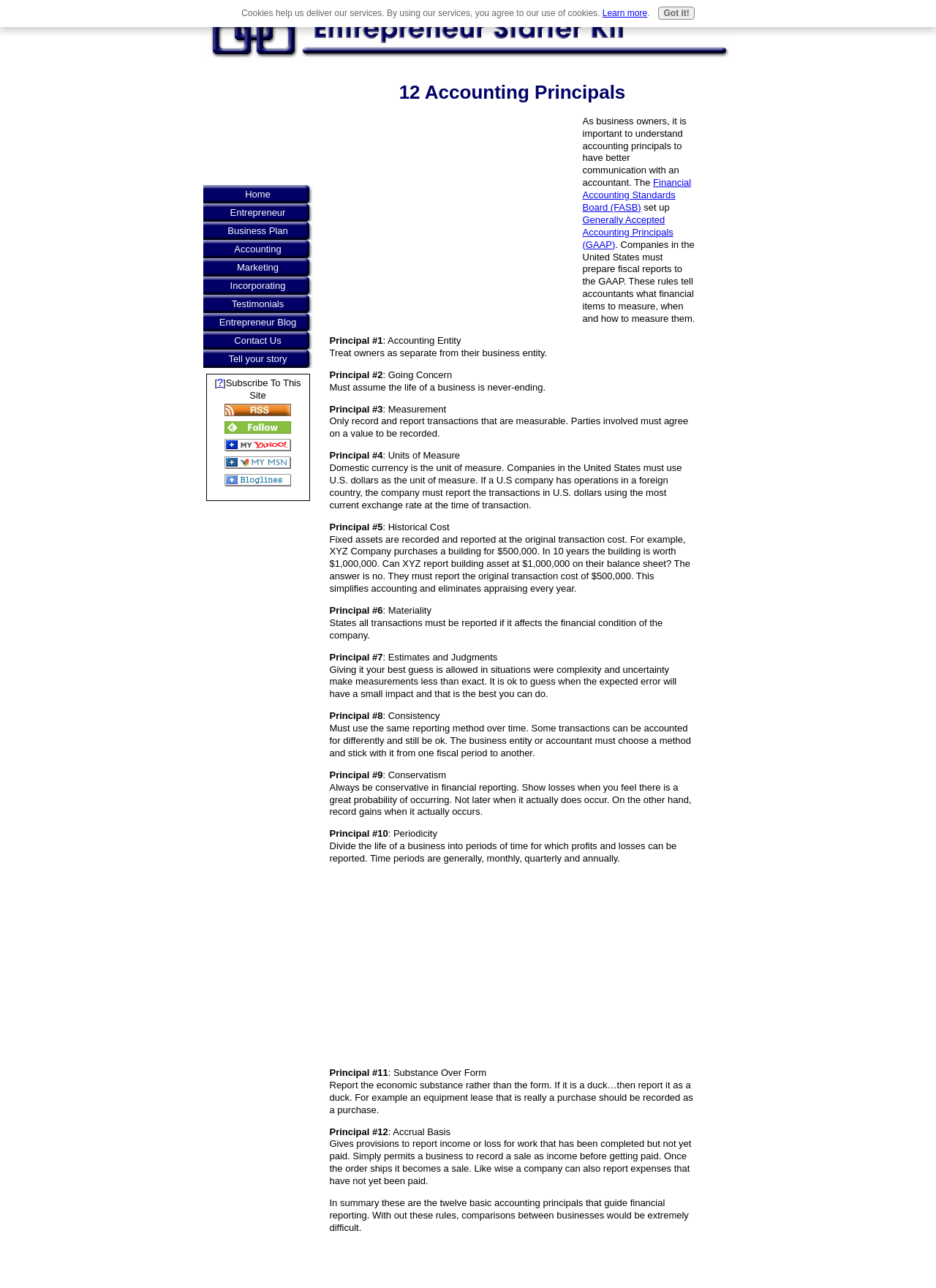Observe the image and answer the following question in detail: What is the purpose of the 'Going Concern' principal?

According to the webpage, the 'Going Concern' principal assumes that the life of a business is never-ending, which means that accountants must report financial transactions based on this assumption.